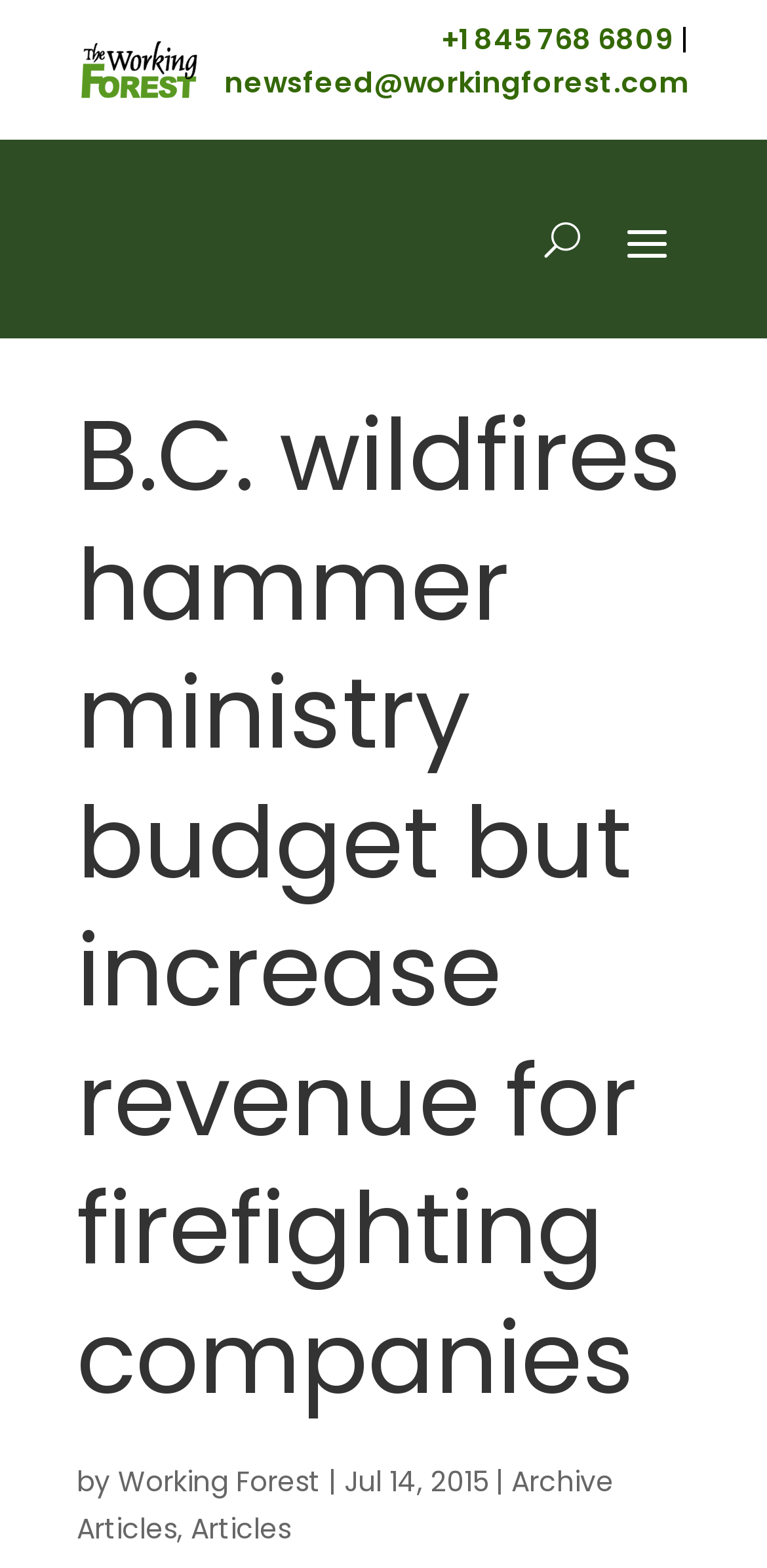What is the email address on the website?
Provide a detailed answer to the question, using the image to inform your response.

I found the email address by looking at the link element with the bounding box coordinates [0.292, 0.04, 0.9, 0.065] and text 'newsfeed@workingforest.com'.